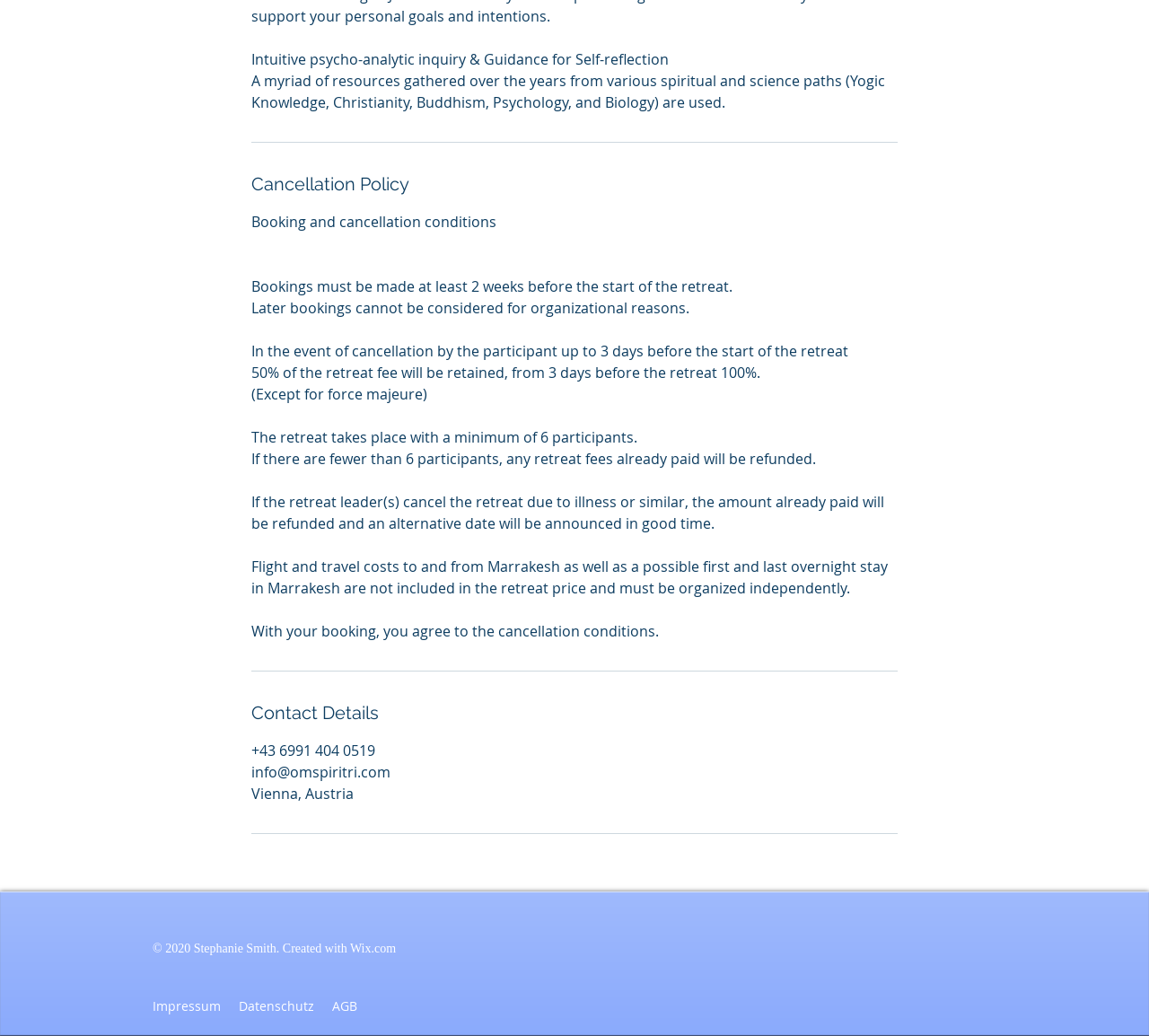What is the phone number provided for contact?
Answer the question using a single word or phrase, according to the image.

+43 6991 404 0519